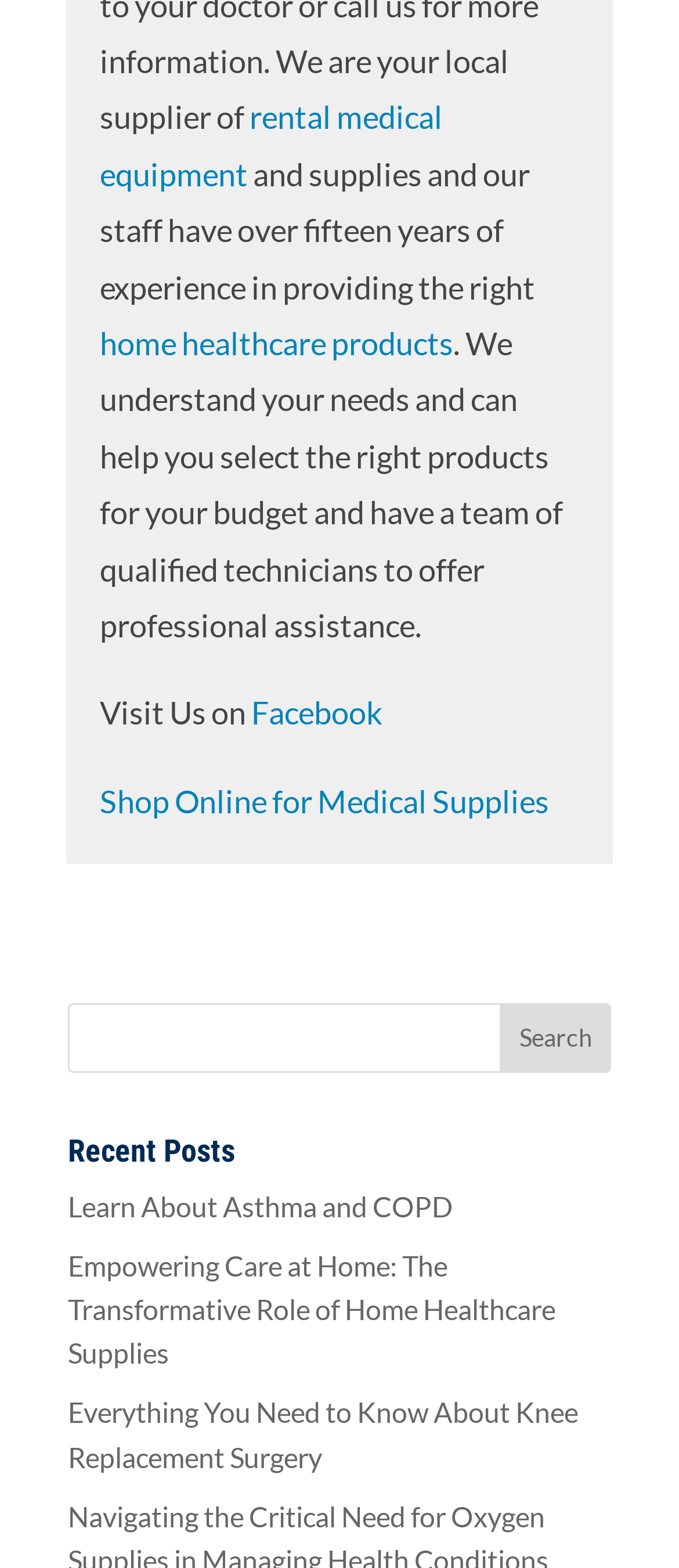Please provide a brief answer to the question using only one word or phrase: 
What is the purpose of the search bar?

To search for medical supplies